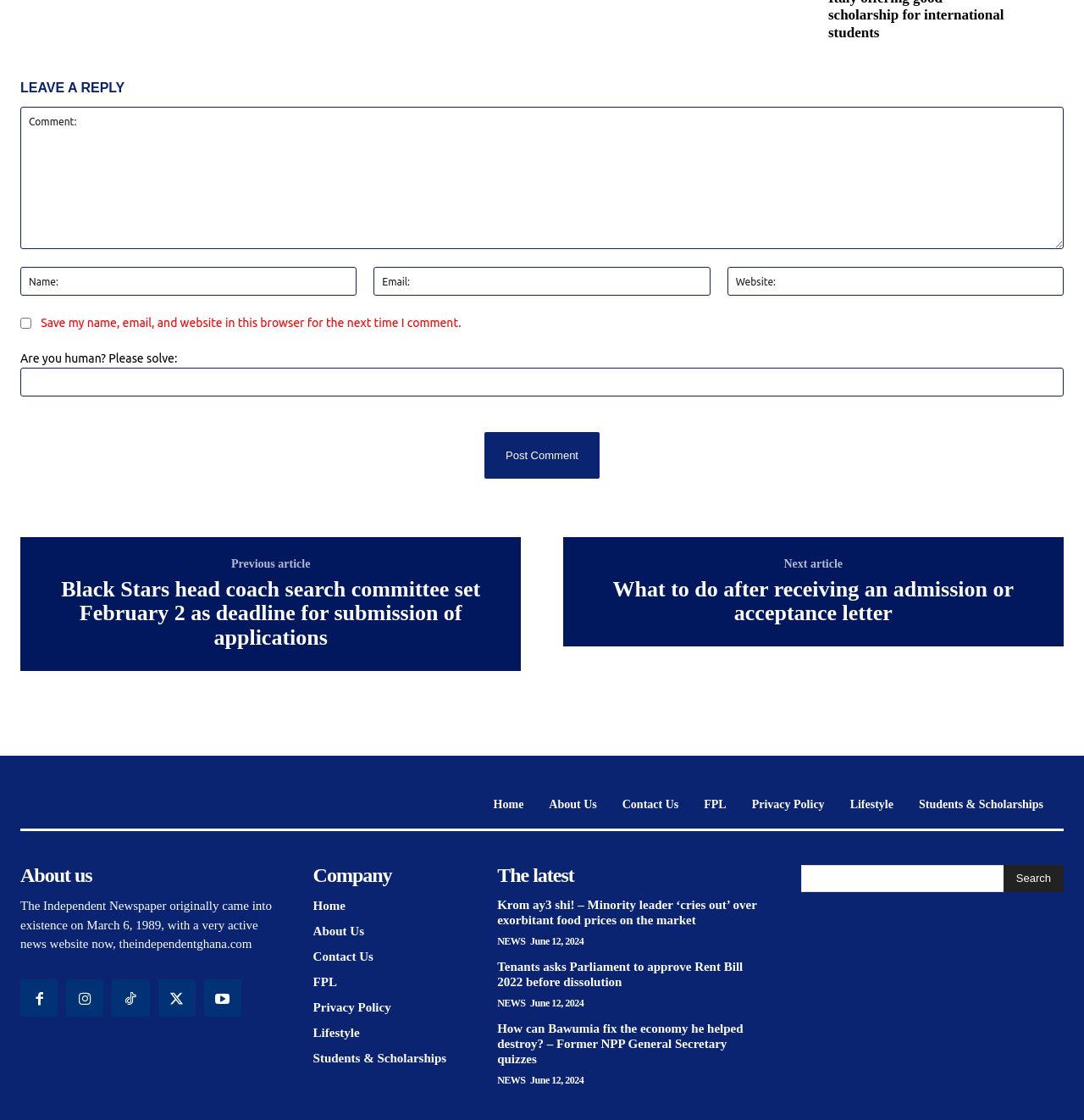Answer the question using only a single word or phrase: 
What is the name of the newspaper that this website belongs to?

The Independent Newspaper